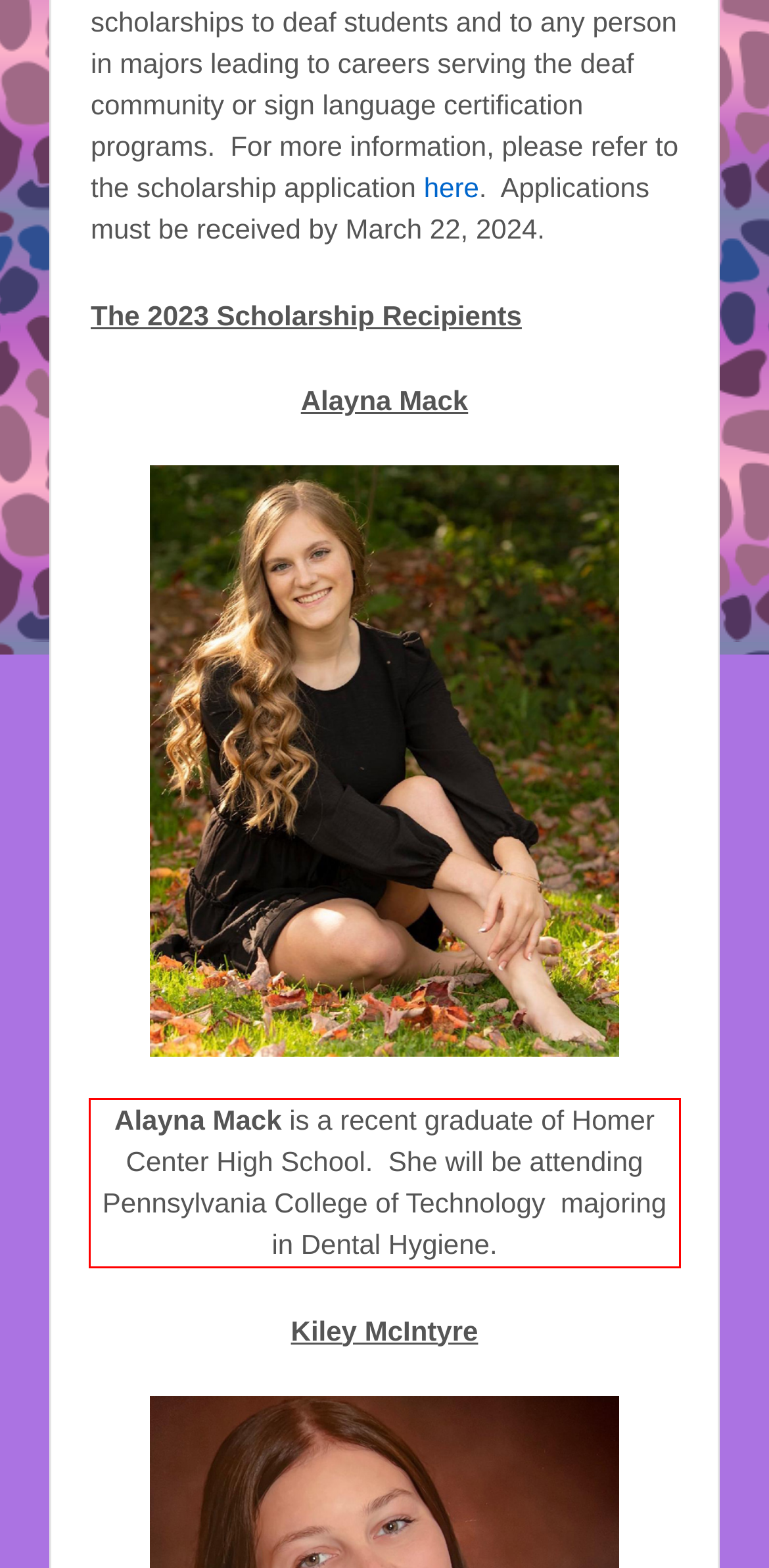Please examine the webpage screenshot containing a red bounding box and use OCR to recognize and output the text inside the red bounding box.

Alayna Mack is a recent graduate of Homer Center High School. She will be attending Pennsylvania College of Technology majoring in Dental Hygiene.